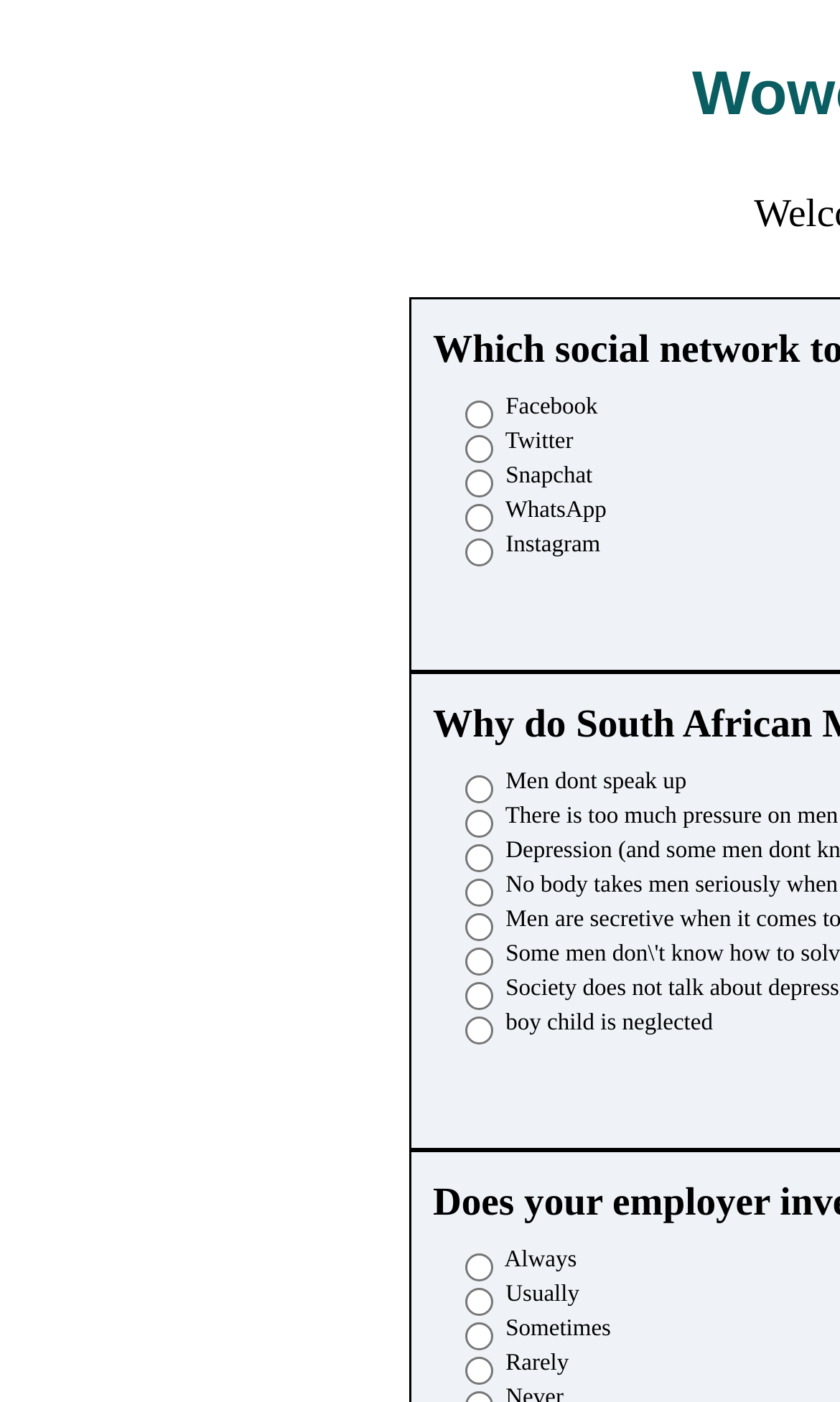Locate the bounding box coordinates of the clickable region necessary to complete the following instruction: "Choose Rarely". Provide the coordinates in the format of four float numbers between 0 and 1, i.e., [left, top, right, bottom].

[0.554, 0.968, 0.587, 0.988]